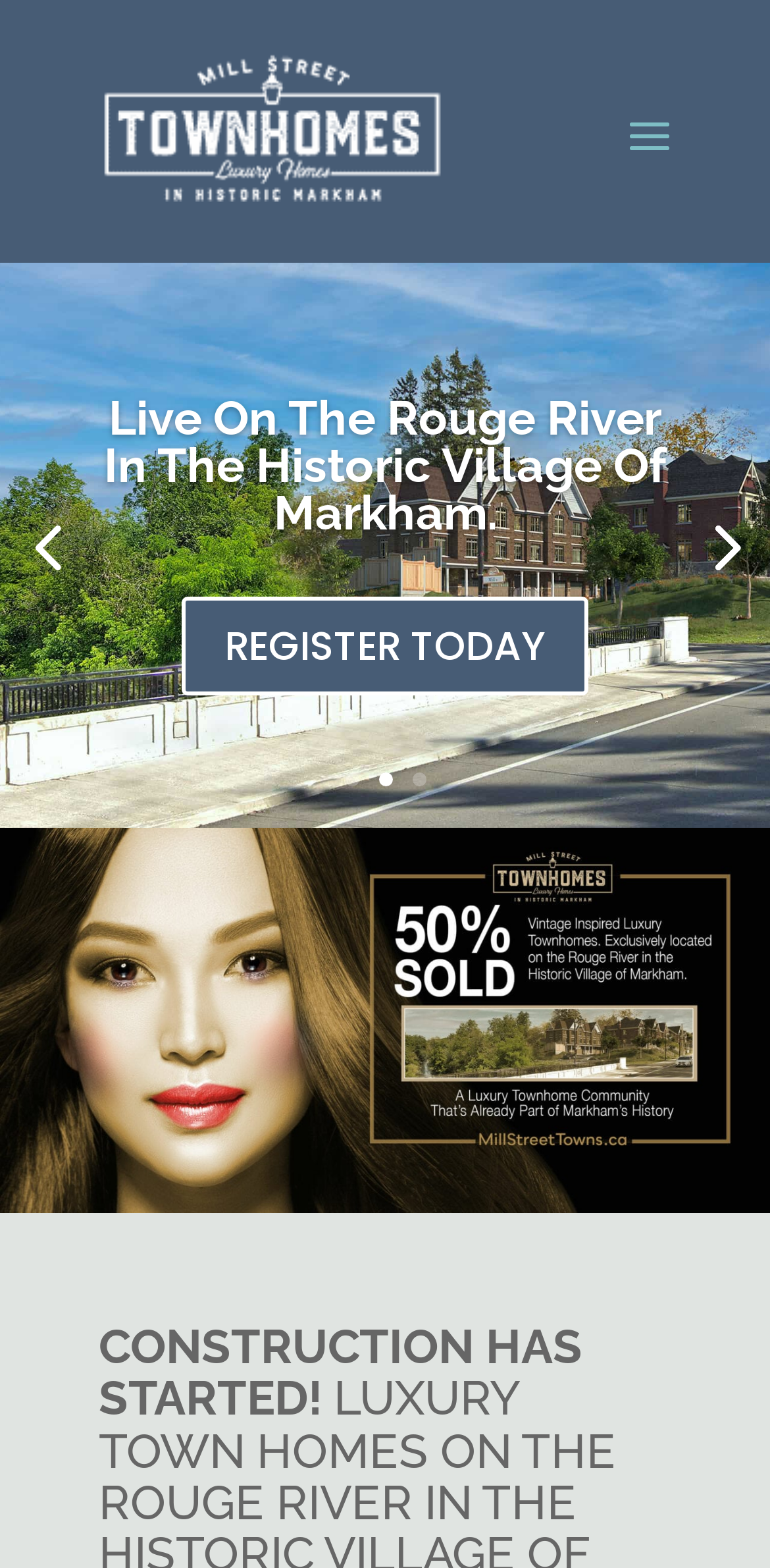What is the theme of the community? Using the information from the screenshot, answer with a single word or phrase.

Luxury Townhome